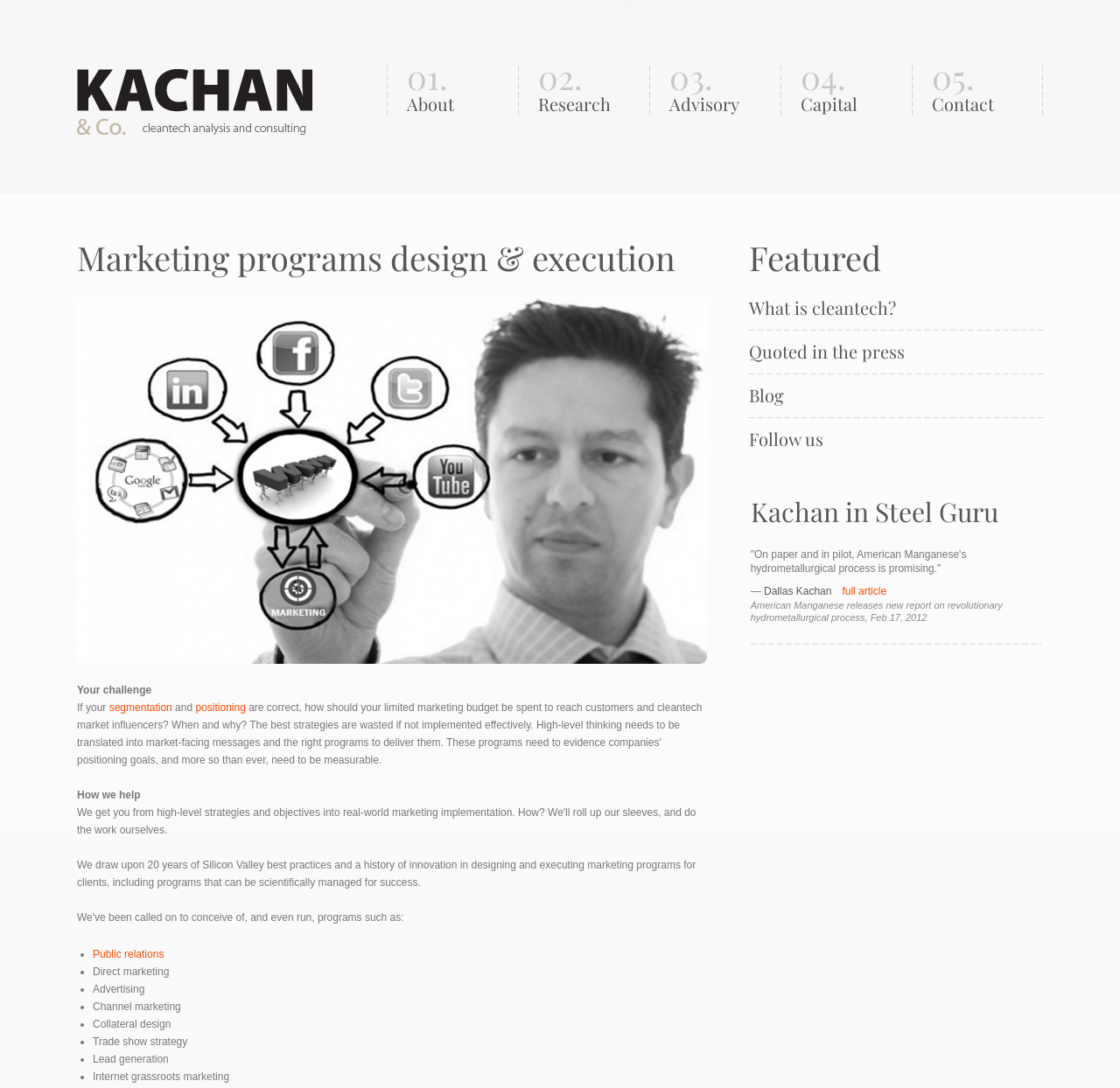What services does the company offer?
Look at the image and answer the question using a single word or phrase.

Marketing programs